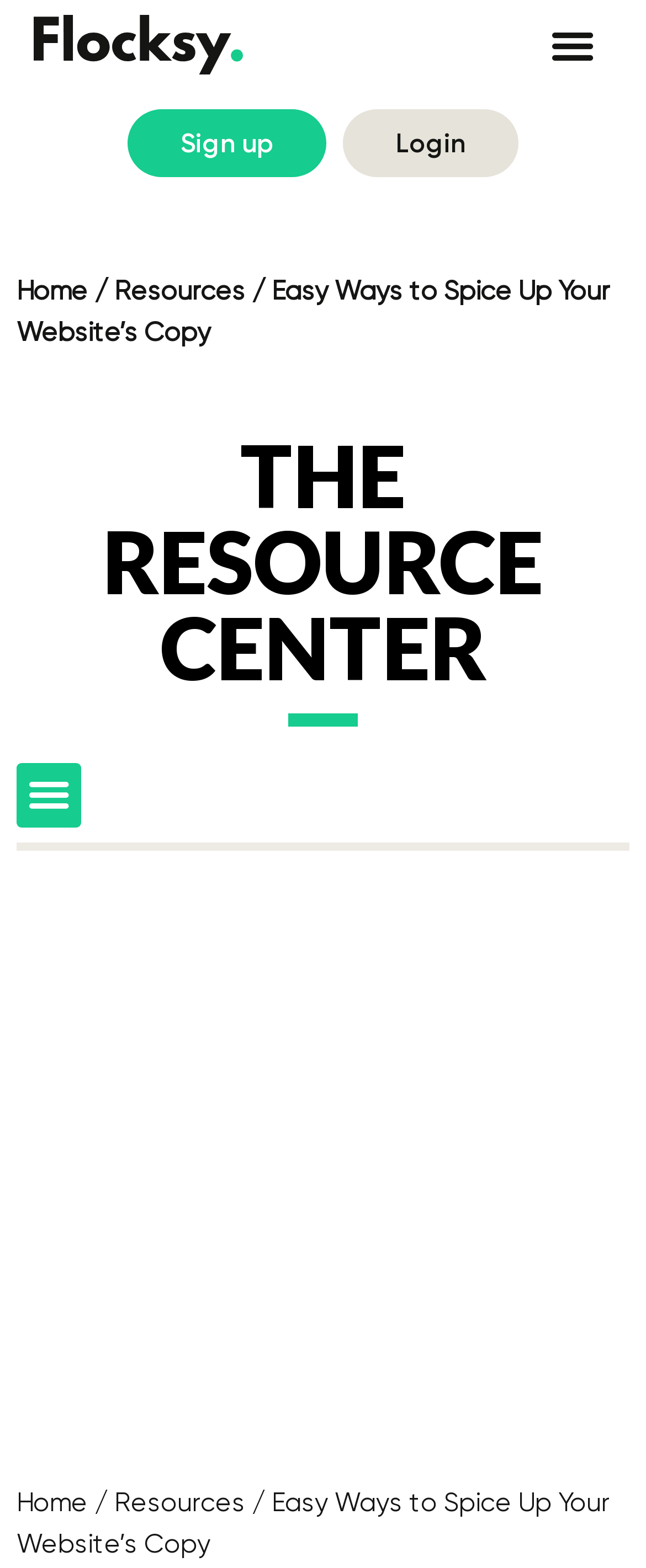Show the bounding box coordinates of the region that should be clicked to follow the instruction: "Click the Resources link."

[0.177, 0.948, 0.379, 0.968]